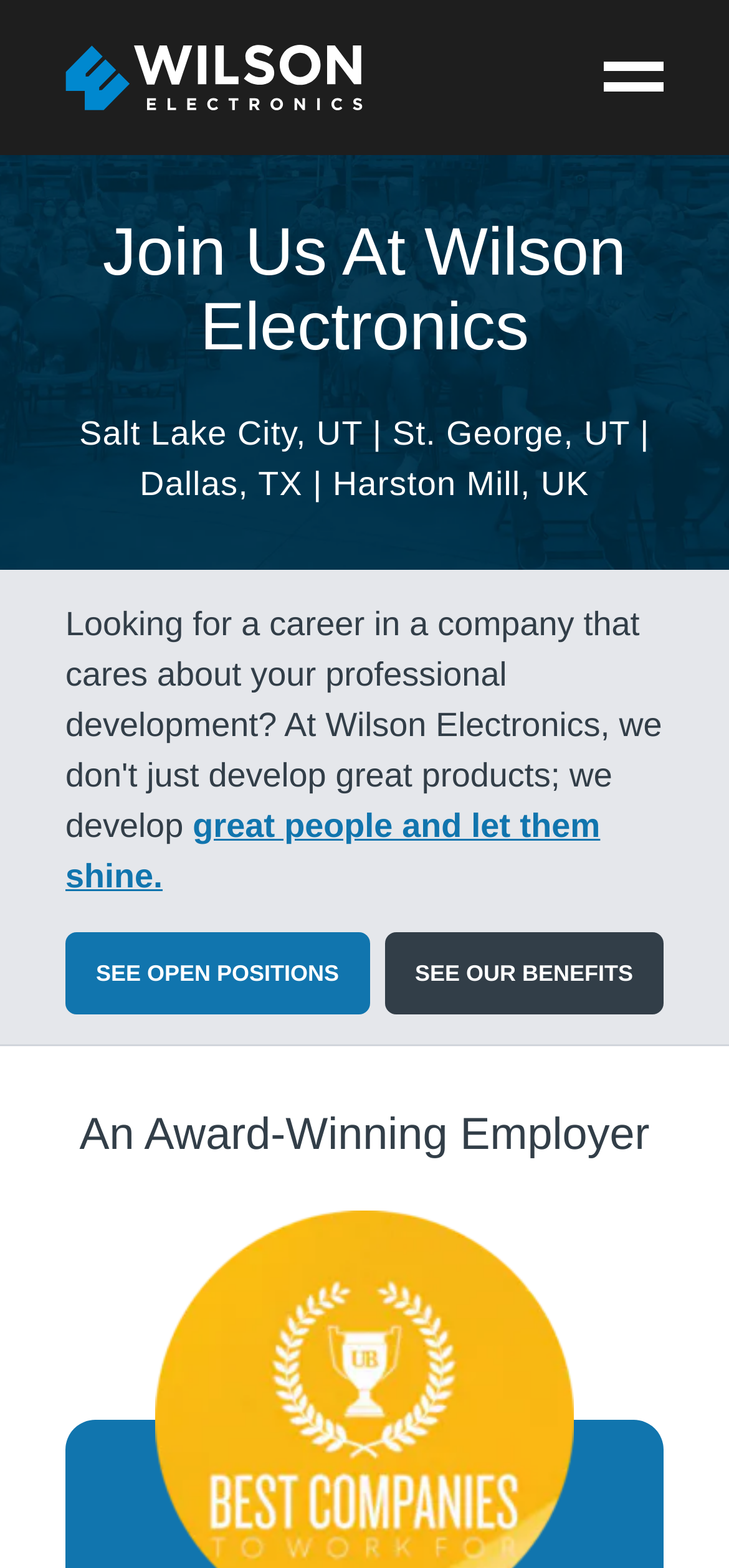Locate the bounding box coordinates of the element I should click to achieve the following instruction: "Open the menu".

[0.828, 0.03, 0.91, 0.068]